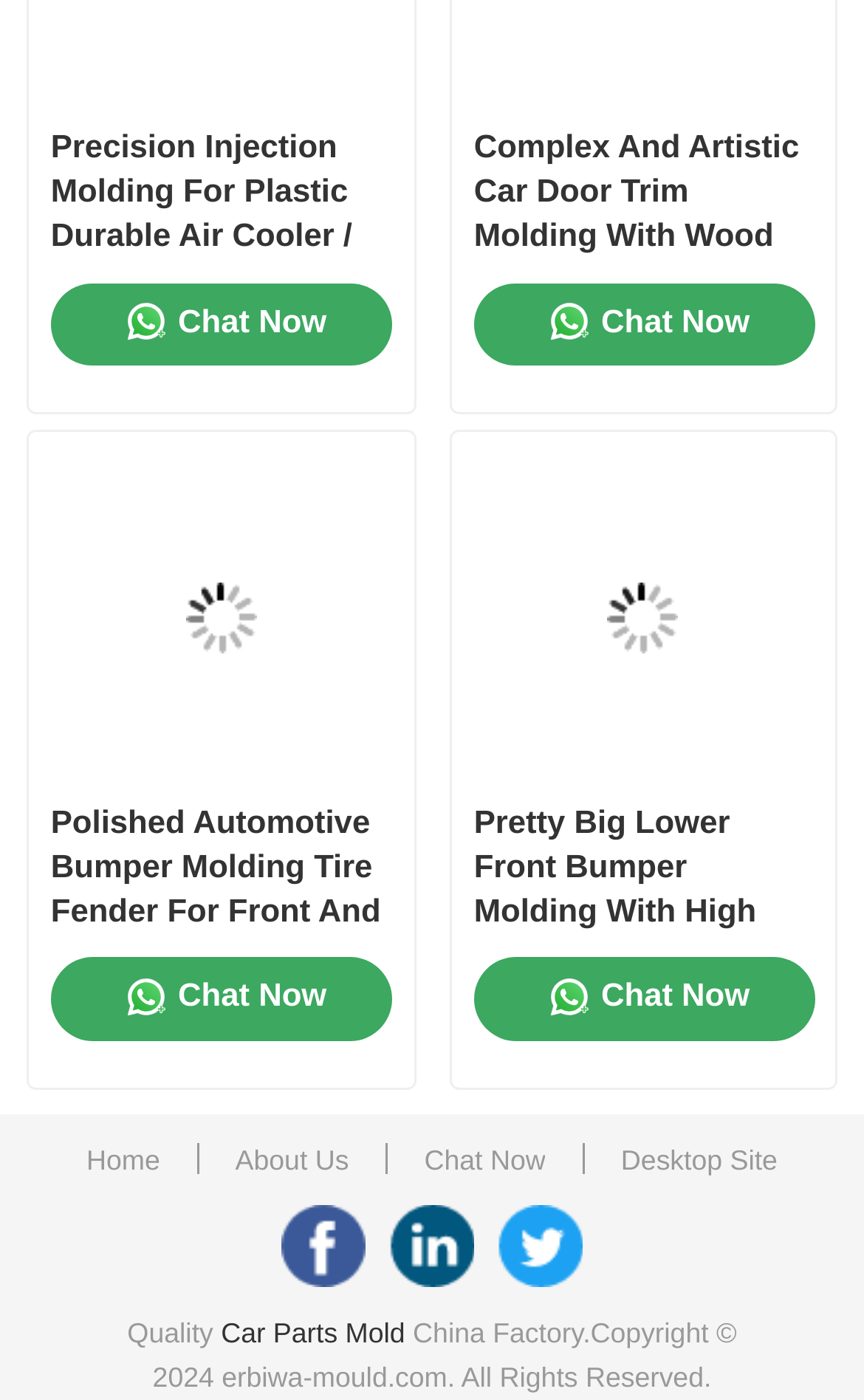Highlight the bounding box coordinates of the element that should be clicked to carry out the following instruction: "View Cinven's terms and conditions". The coordinates must be given as four float numbers ranging from 0 to 1, i.e., [left, top, right, bottom].

None